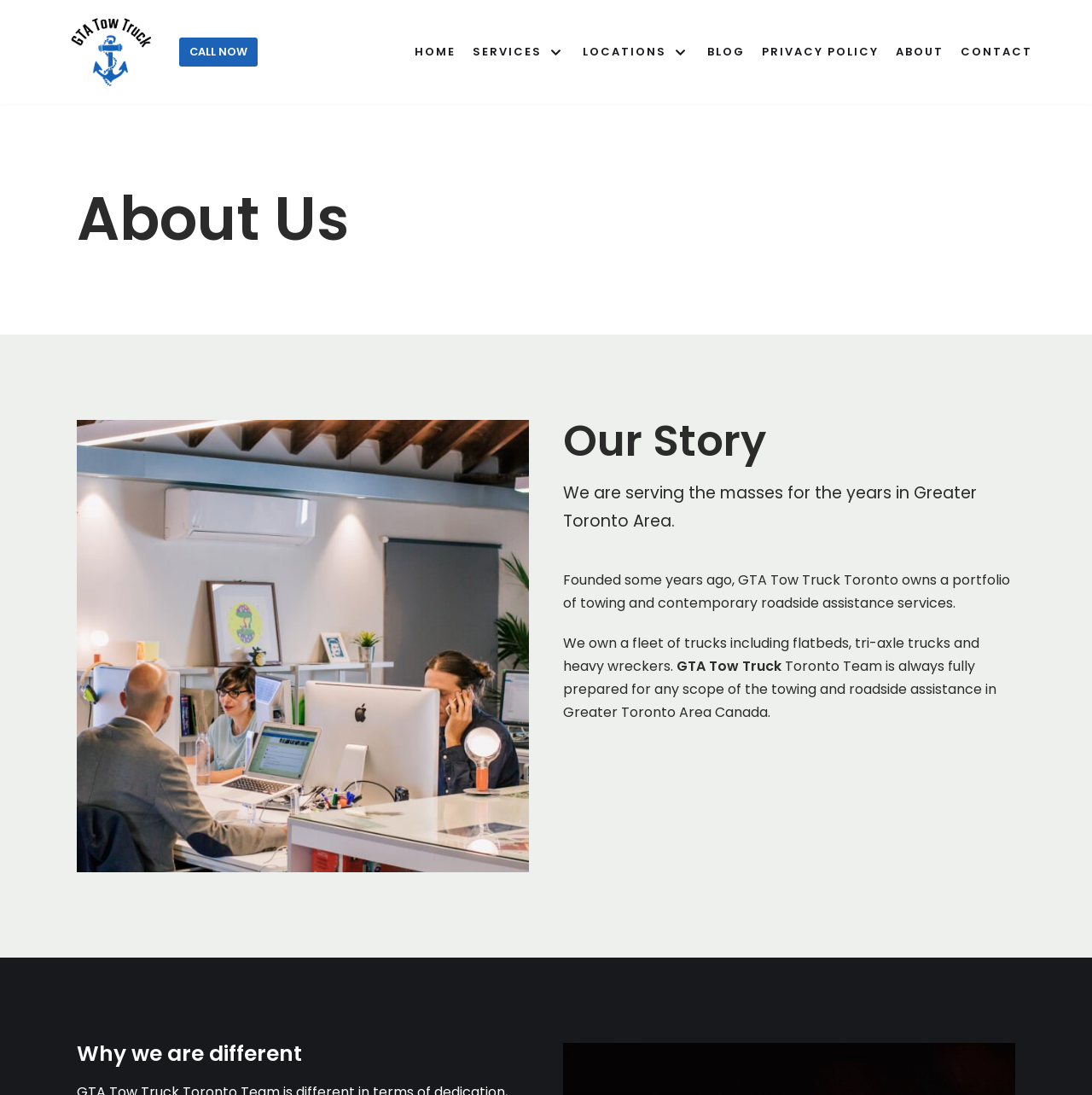What is the company's approach to towing and roadside assistance? Look at the image and give a one-word or short phrase answer.

Fully prepared for any scope